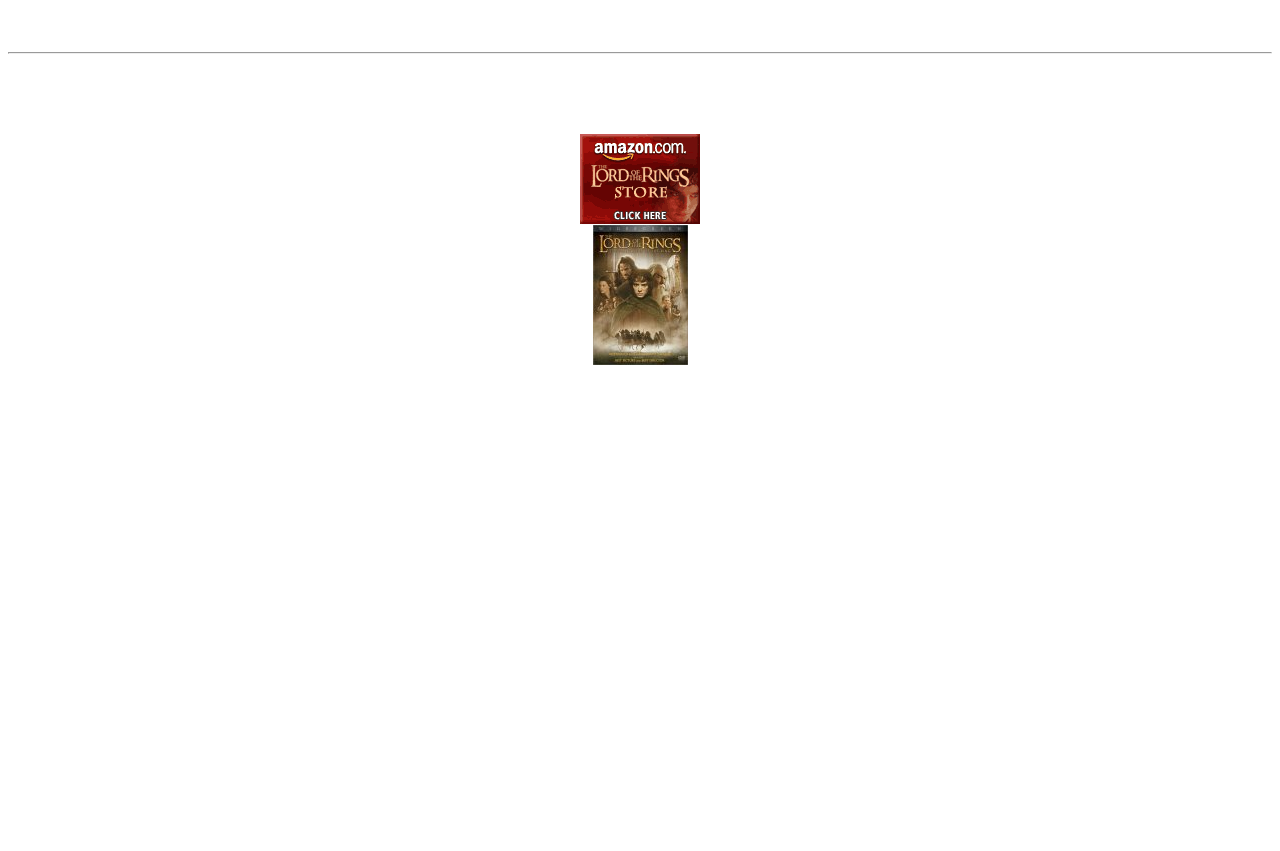Identify and provide the text of the main header on the webpage.

Lord of the Rings Links